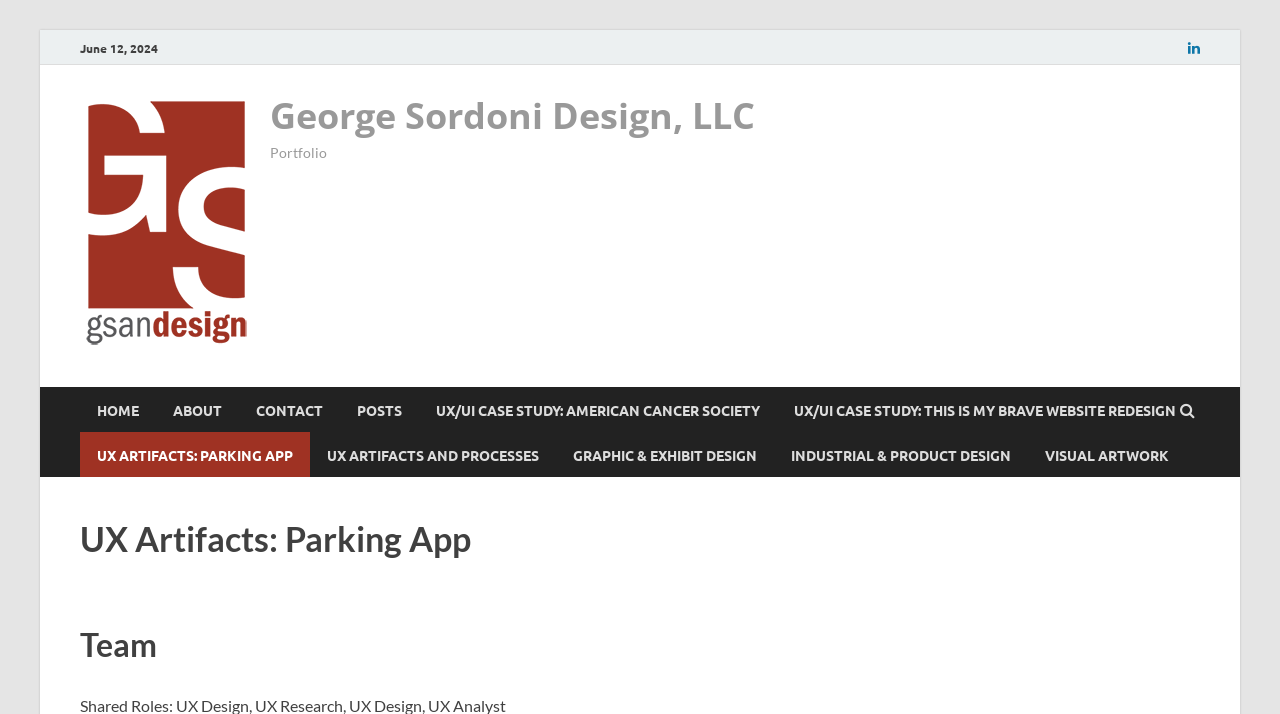What is the type of design case study displayed on the webpage?
Please give a detailed and thorough answer to the question, covering all relevant points.

The webpage displays multiple links to different design case studies, including 'UX/UI CASE STUDY: AMERICAN CANCER SOCIETY' and 'UX/UI CASE STUDY: THIS IS MY BRAVE WEBSITE REDESIGN', which suggests that the type of design case study displayed on the webpage is UX/UI.